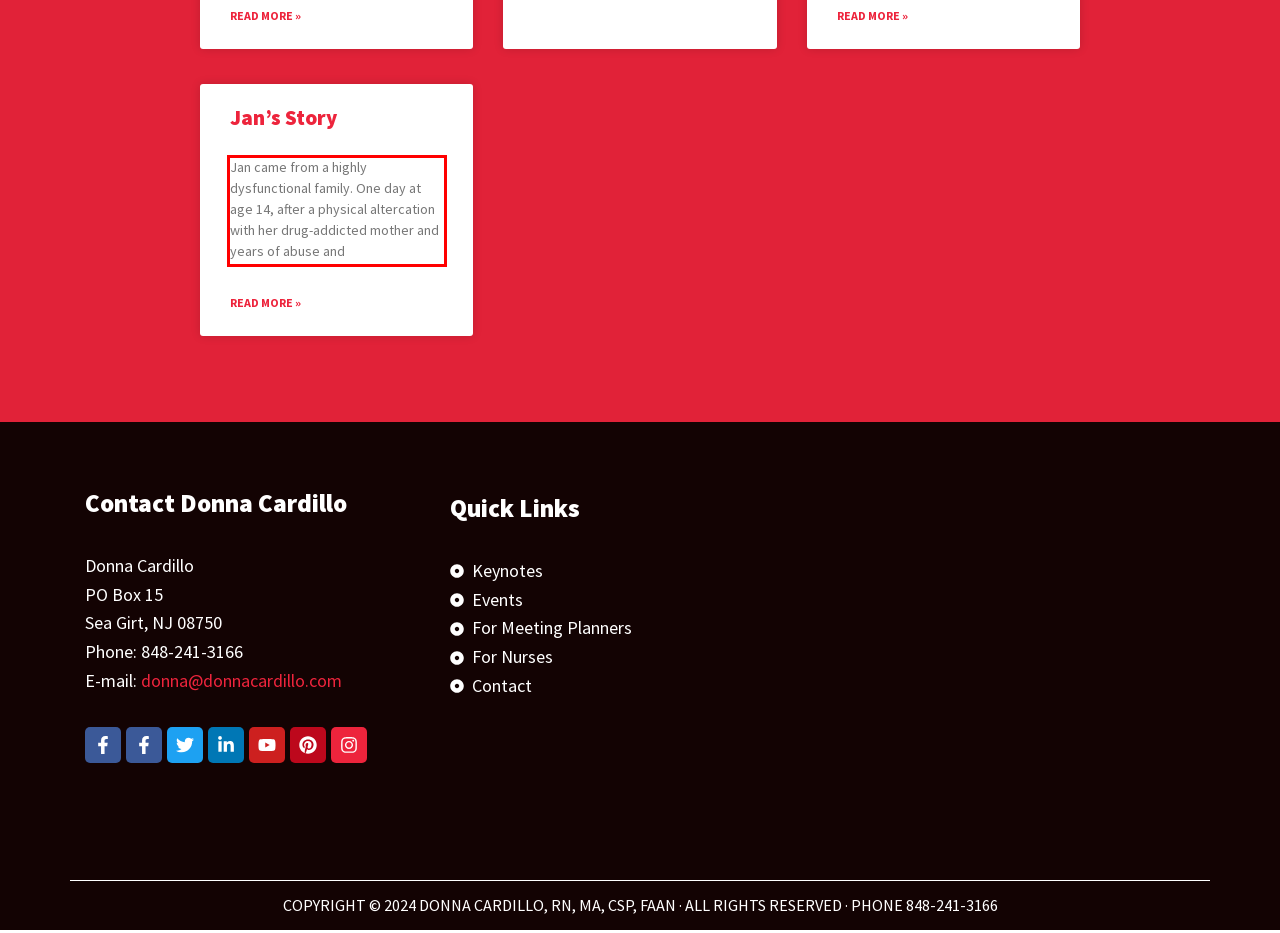Within the screenshot of a webpage, identify the red bounding box and perform OCR to capture the text content it contains.

Jan came from a highly dysfunctional family. One day at age 14, after a physical altercation with her drug-addicted mother and years of abuse and